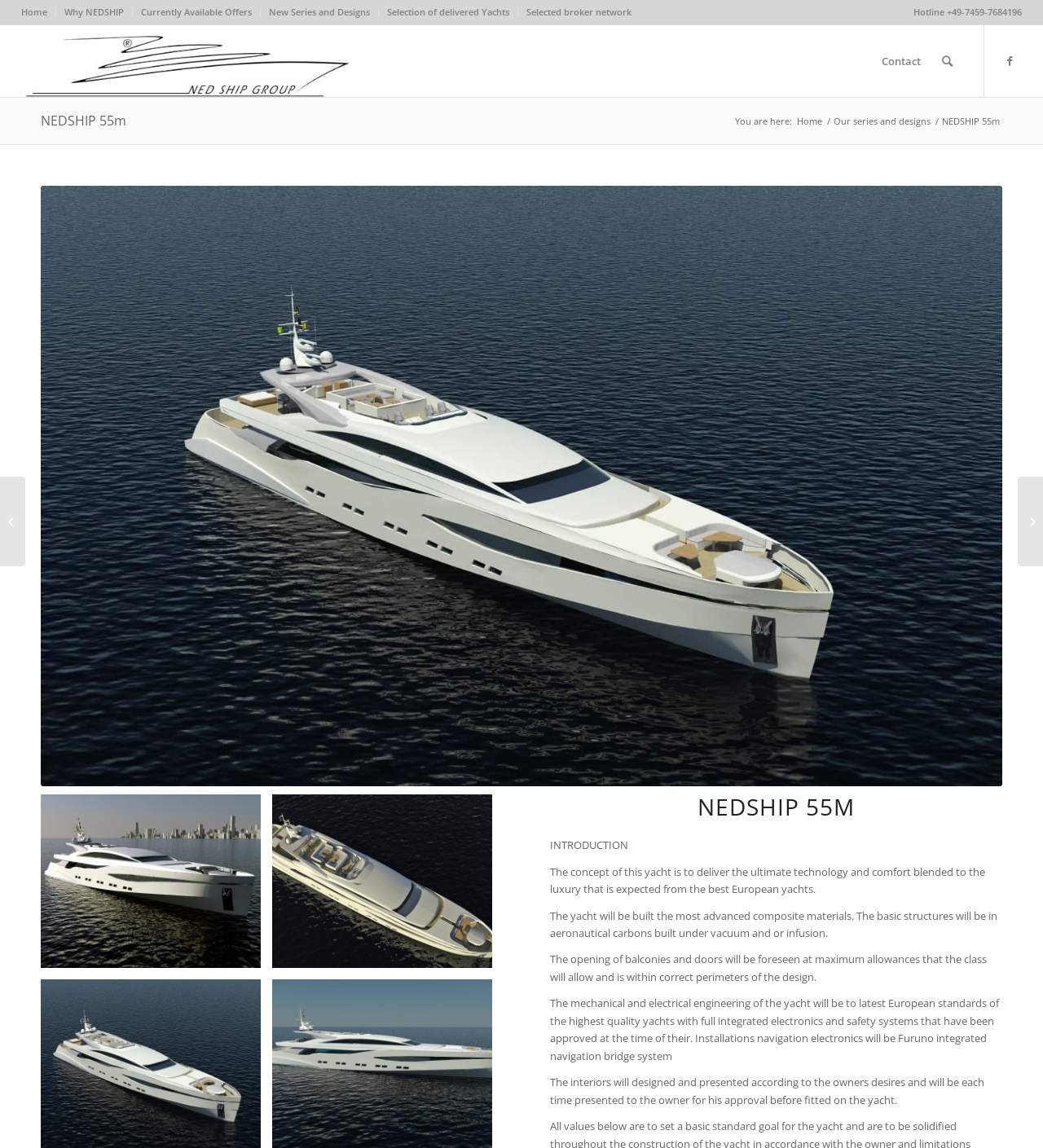Please specify the coordinates of the bounding box for the element that should be clicked to carry out this instruction: "Click on Home". The coordinates must be four float numbers between 0 and 1, formatted as [left, top, right, bottom].

[0.02, 0.0, 0.045, 0.021]